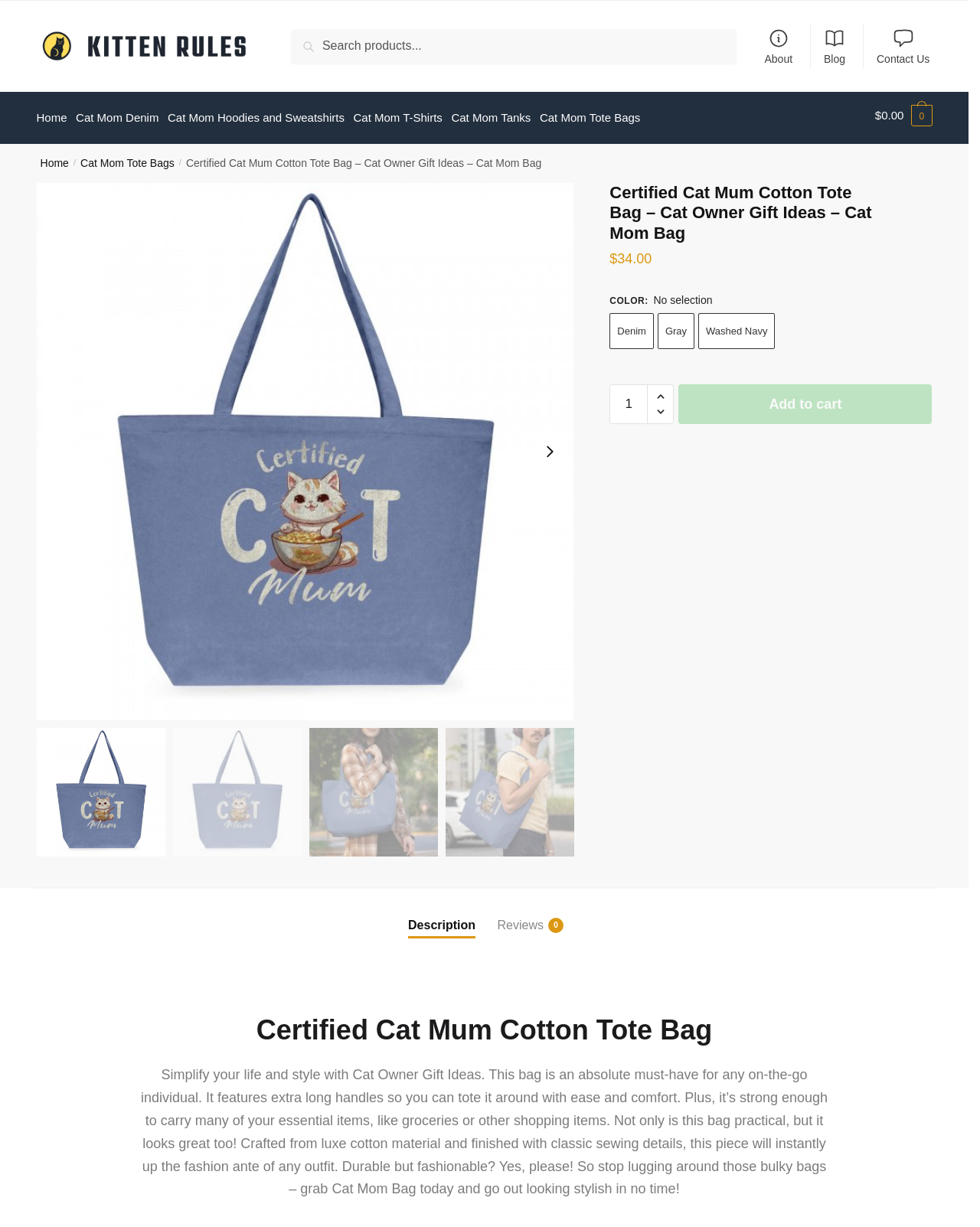Articulate a detailed summary of the webpage's content and design.

This webpage is an e-commerce product page for a "Certified Cat Mum Cotton Tote Bag". At the top left corner, there is a logo "Kitten Rules" with a link to the website's homepage. Next to it, there is a search bar with a search button. 

Below the search bar, there is a secondary navigation menu with links to "About", "Blog", and "Contact Us". Each link has a small icon next to it. 

On the top right corner, there is a primary navigation menu with links to different product categories, including "Home", "Cat Mom Denim", "Cat Mom Hoodies and Sweatshirts", "Cat Mom T-Shirts", "Cat Mom Tanks", and "Cat Mom Tote Bags". 

Below the primary navigation menu, there is a breadcrumb navigation showing the current product category and the product name. 

The main content of the page is dedicated to the product description. There is a large image of the product at the top, with a carousel of six images that can be navigated using "Next slide" and "Previous slide" buttons. 

Below the images, there is a product title "Certified Cat Mum Cotton Tote Bag – Cat Owner Gift Ideas – Cat Mom Bag" and a price of "$34.00". 

There is a table with product details, including color options, with three buttons for "Denim", "Gray", and "Washed Navy". 

Below the table, there is a quantity selector and an "Add to cart" button. 

Further down, there is a tab list with two tabs: "Description" and "Reviews 0". The "Description" tab is currently selected and displays a detailed product description, highlighting the features and benefits of the tote bag.